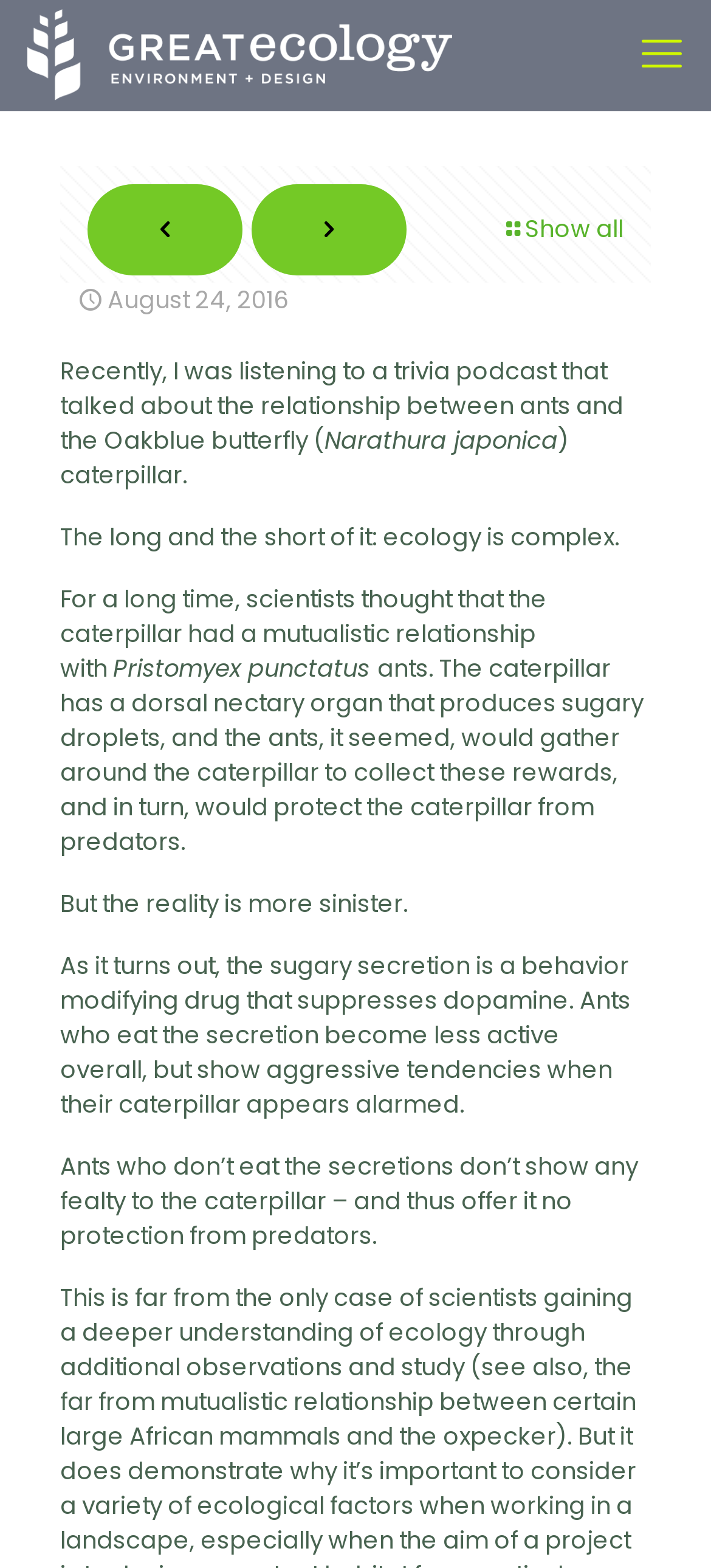What is the date of the article?
By examining the image, provide a one-word or phrase answer.

August 24, 2016